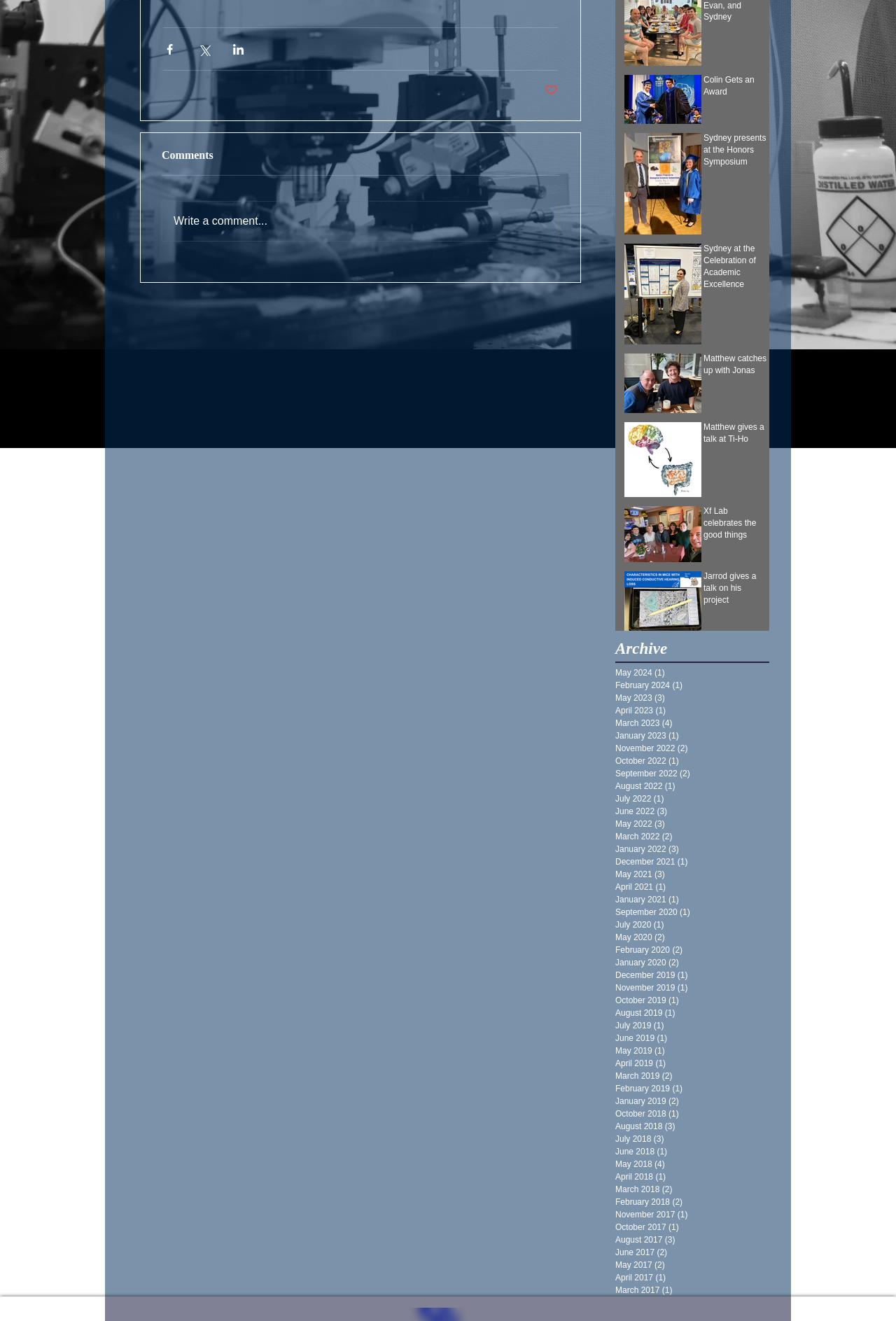Find the UI element described as: "August 2019 (1) 1 post" and predict its bounding box coordinates. Ensure the coordinates are four float numbers between 0 and 1, [left, top, right, bottom].

[0.687, 0.762, 0.851, 0.772]